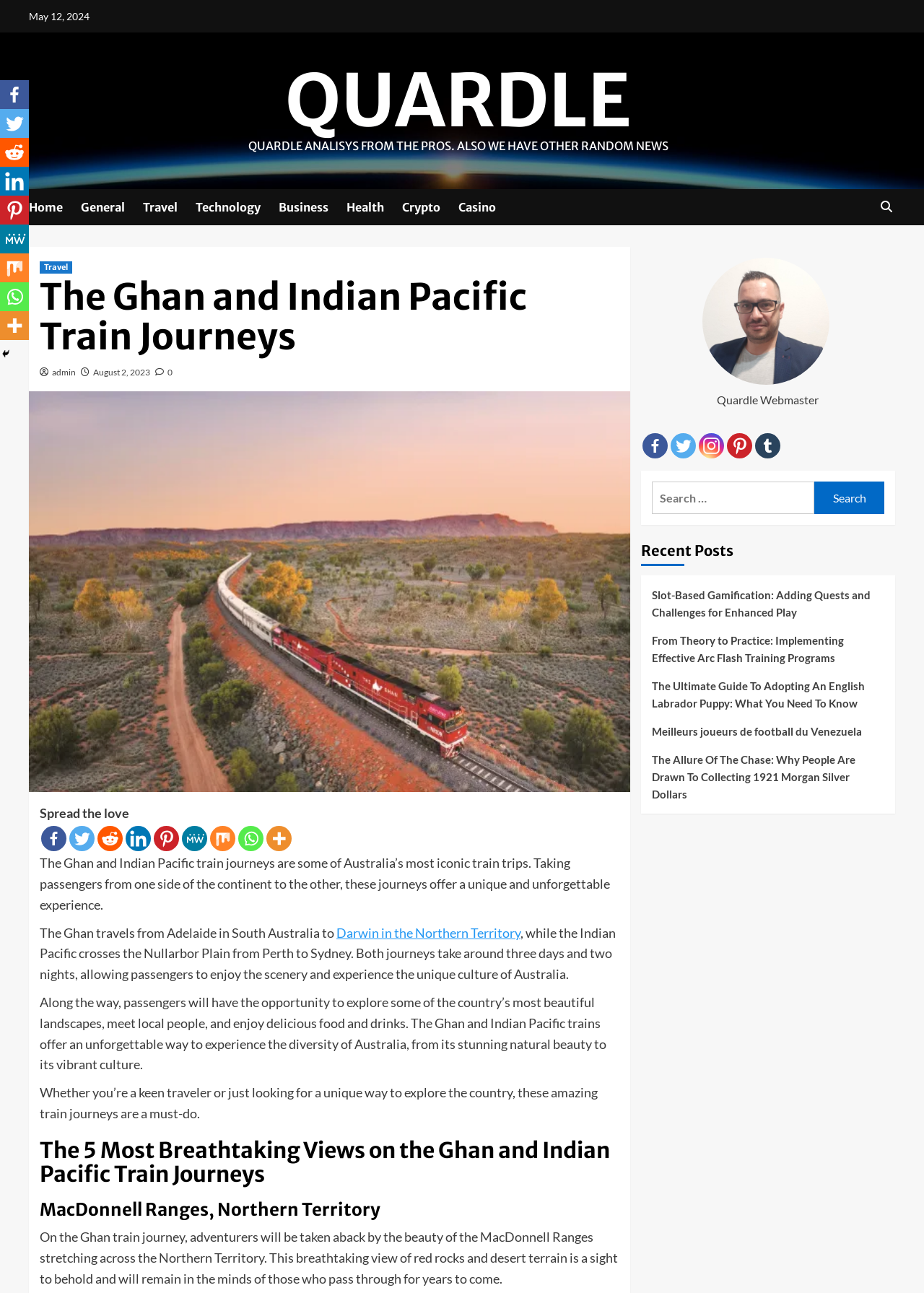Please provide a one-word or short phrase answer to the question:
How many social media links are available in the footer section?

8